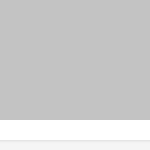Respond to the question below with a single word or phrase: What is the title of the accompanying text?

ABOUT THE AUTHOR